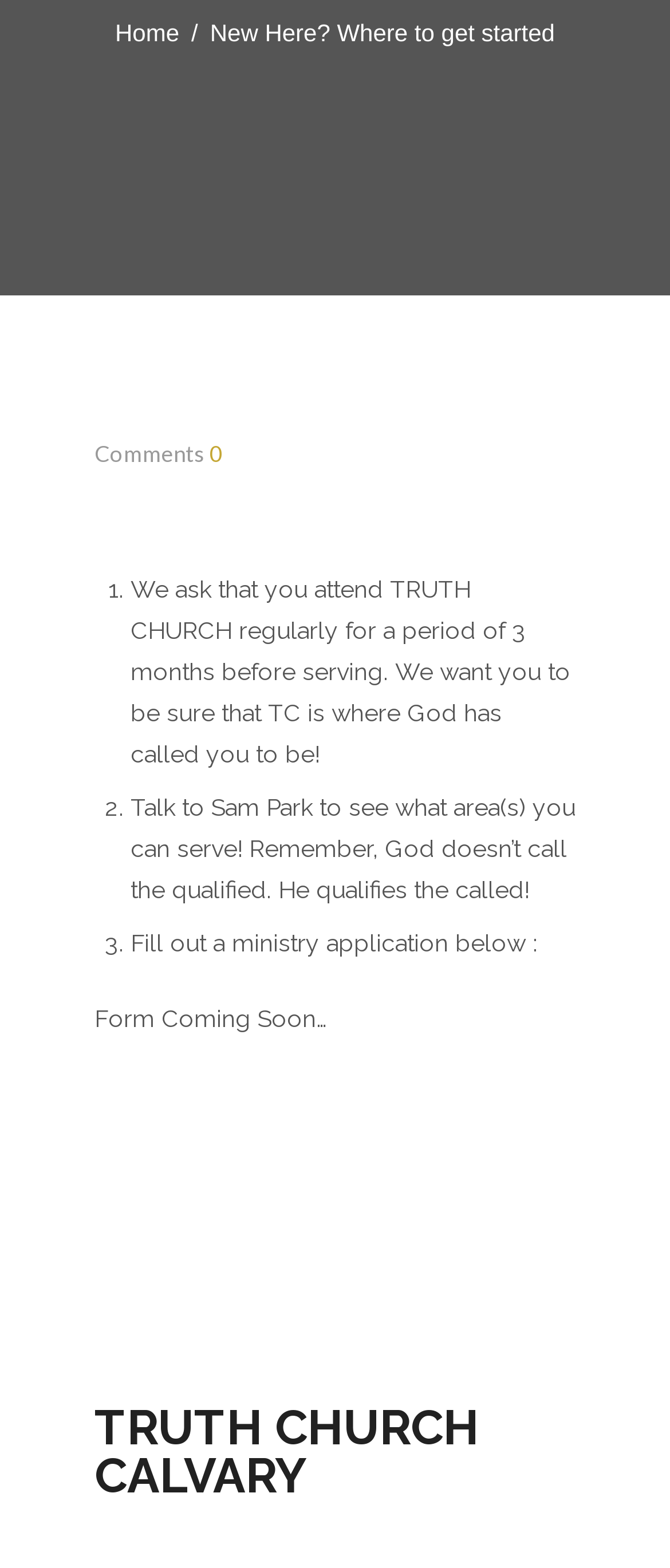Predict the bounding box for the UI component with the following description: "aria-label="Facebook"".

None